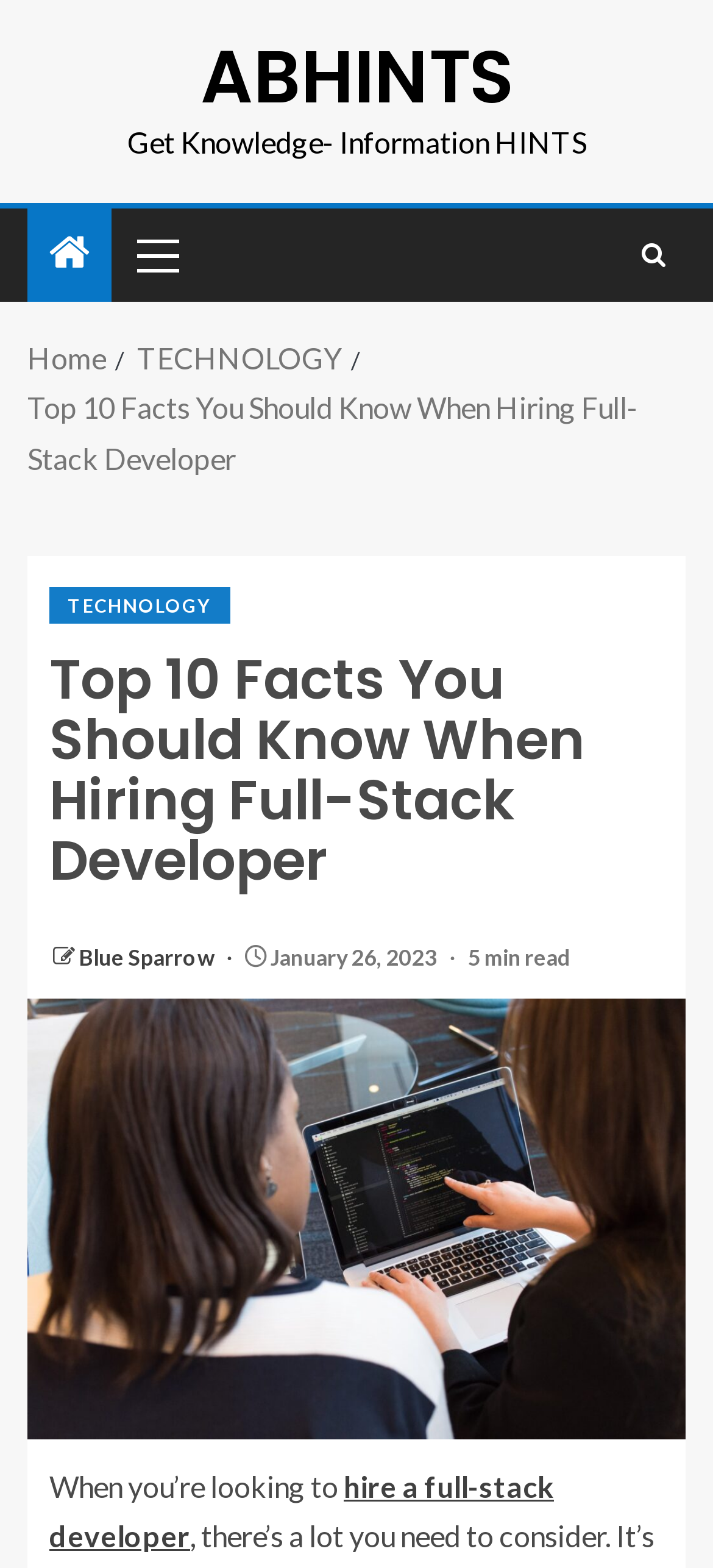Determine the bounding box coordinates of the section I need to click to execute the following instruction: "Navigate to the TECHNOLOGY page". Provide the coordinates as four float numbers between 0 and 1, i.e., [left, top, right, bottom].

[0.192, 0.217, 0.479, 0.239]